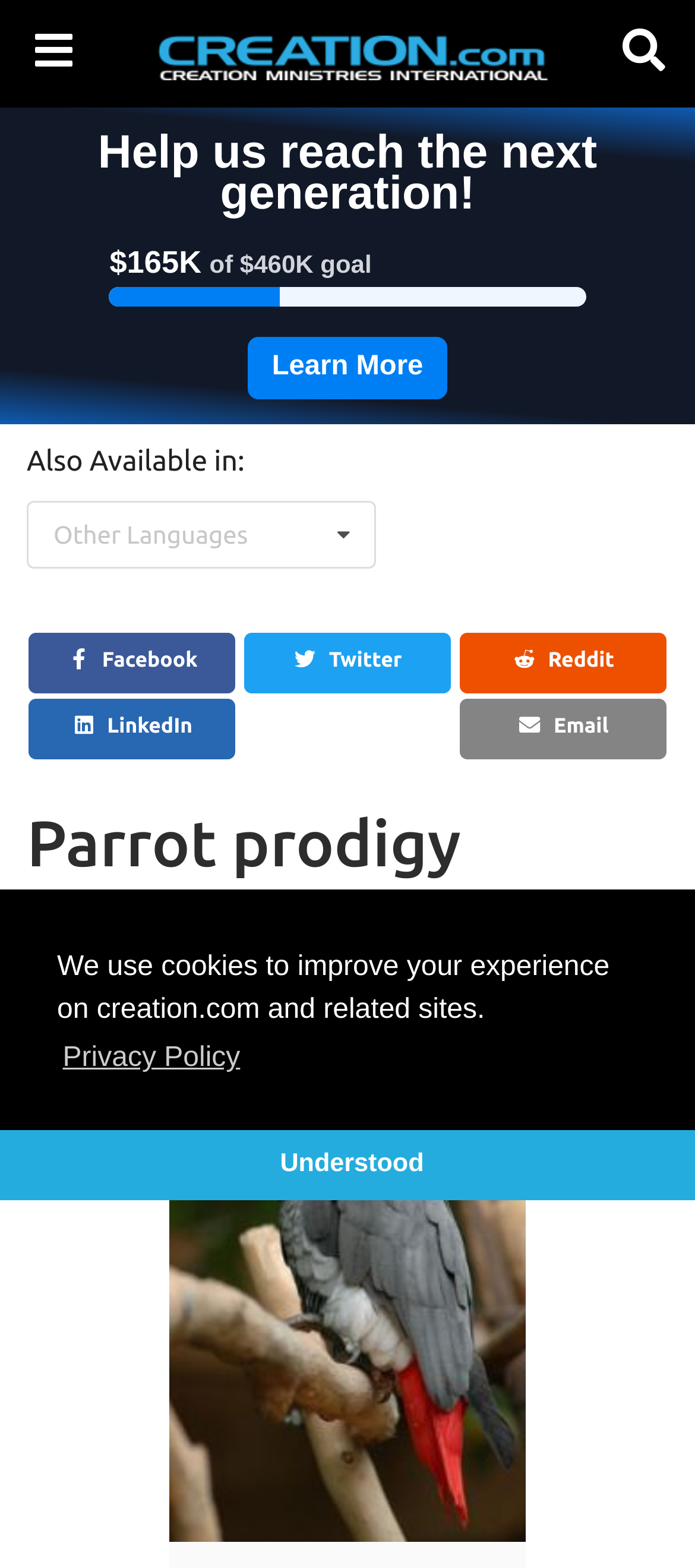What is the name of the website?
Using the image, respond with a single word or phrase.

Creation.com